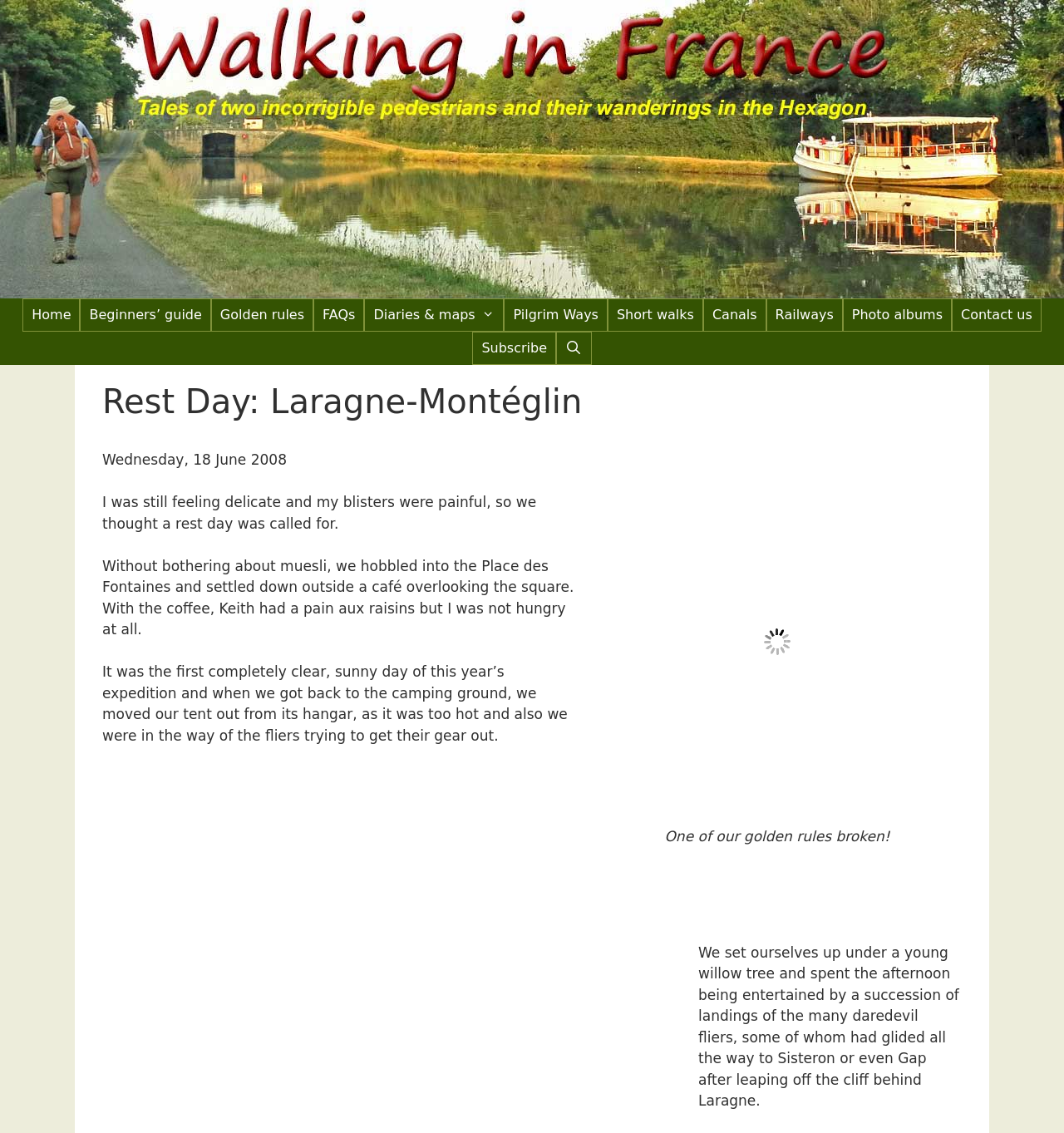What is the location of the camping ground?
Based on the image, provide your answer in one word or phrase.

Laragne